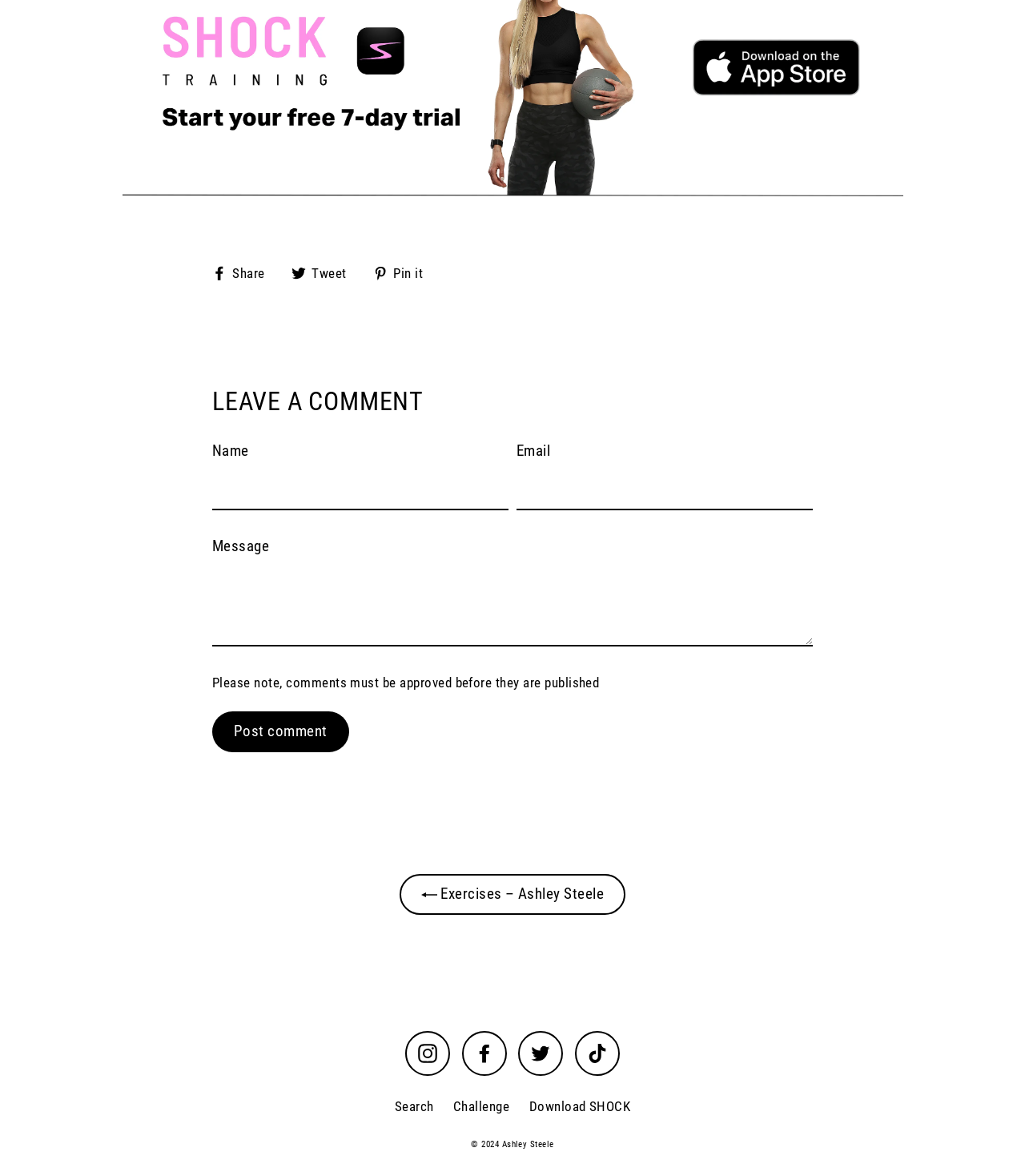What is the purpose of the separator above the 'LEAVE A COMMENT' heading?
Look at the image and answer with only one word or phrase.

Separate sections